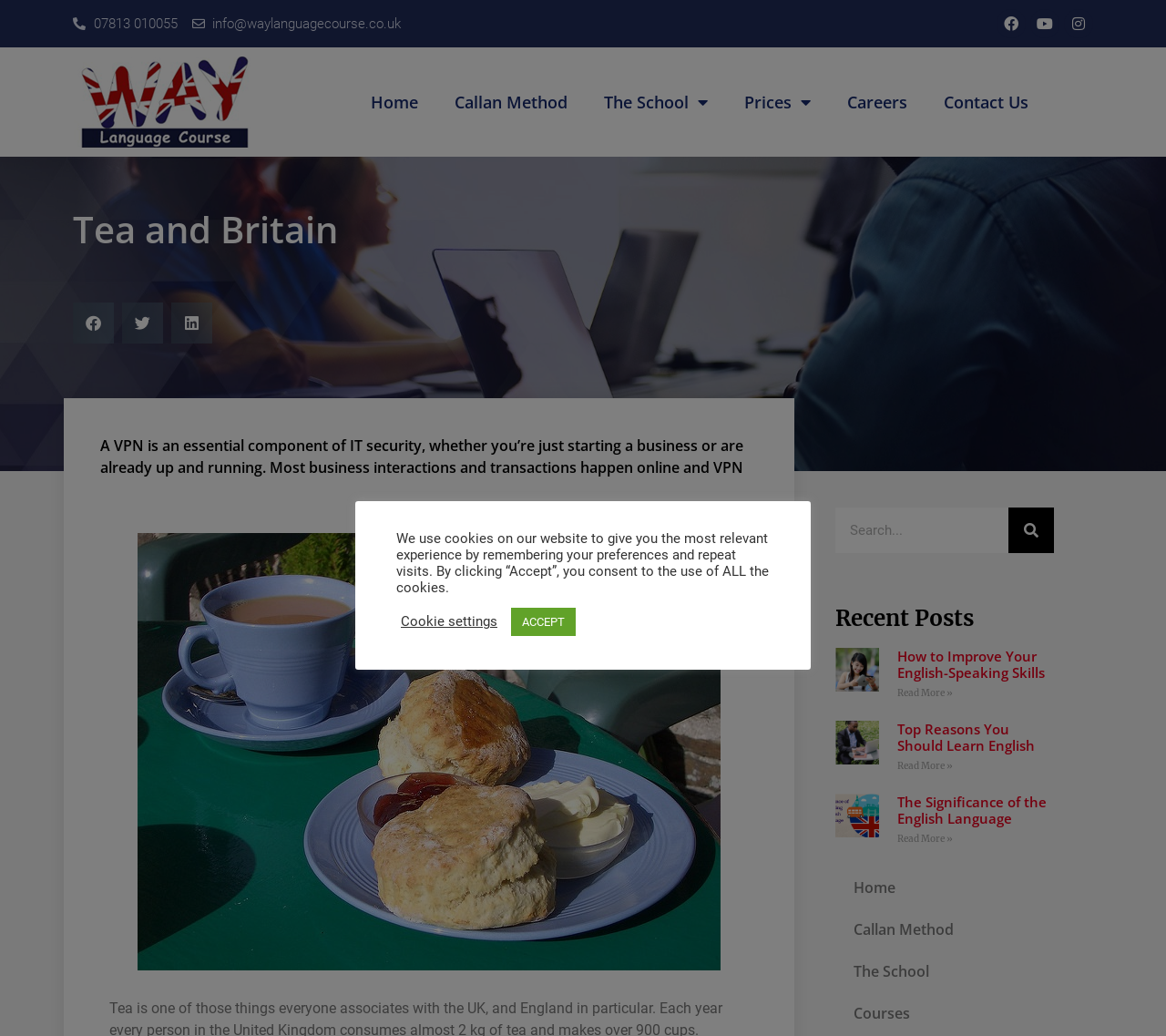Please identify the primary heading of the webpage and give its text content.

Tea and Britain